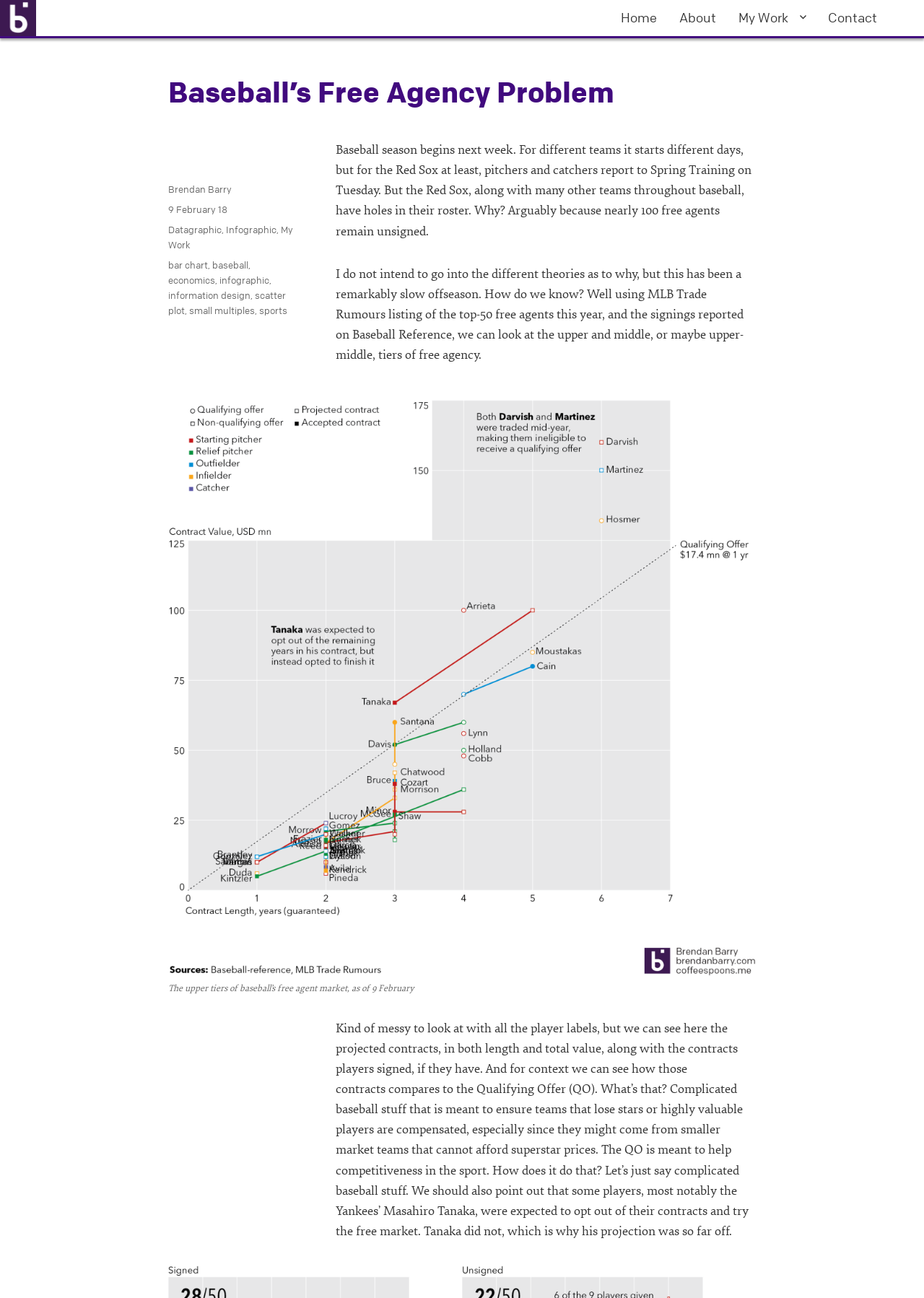What is the purpose of the Qualifying Offer (QO) in baseball?
Could you please answer the question thoroughly and with as much detail as possible?

According to the text, the Qualifying Offer (QO) is 'meant to ensure teams that lose stars or highly valuable players are compensated, especially since they might come from smaller market teams that cannot afford superstar prices.' This implies that the purpose of the QO is to promote competitiveness in the sport.